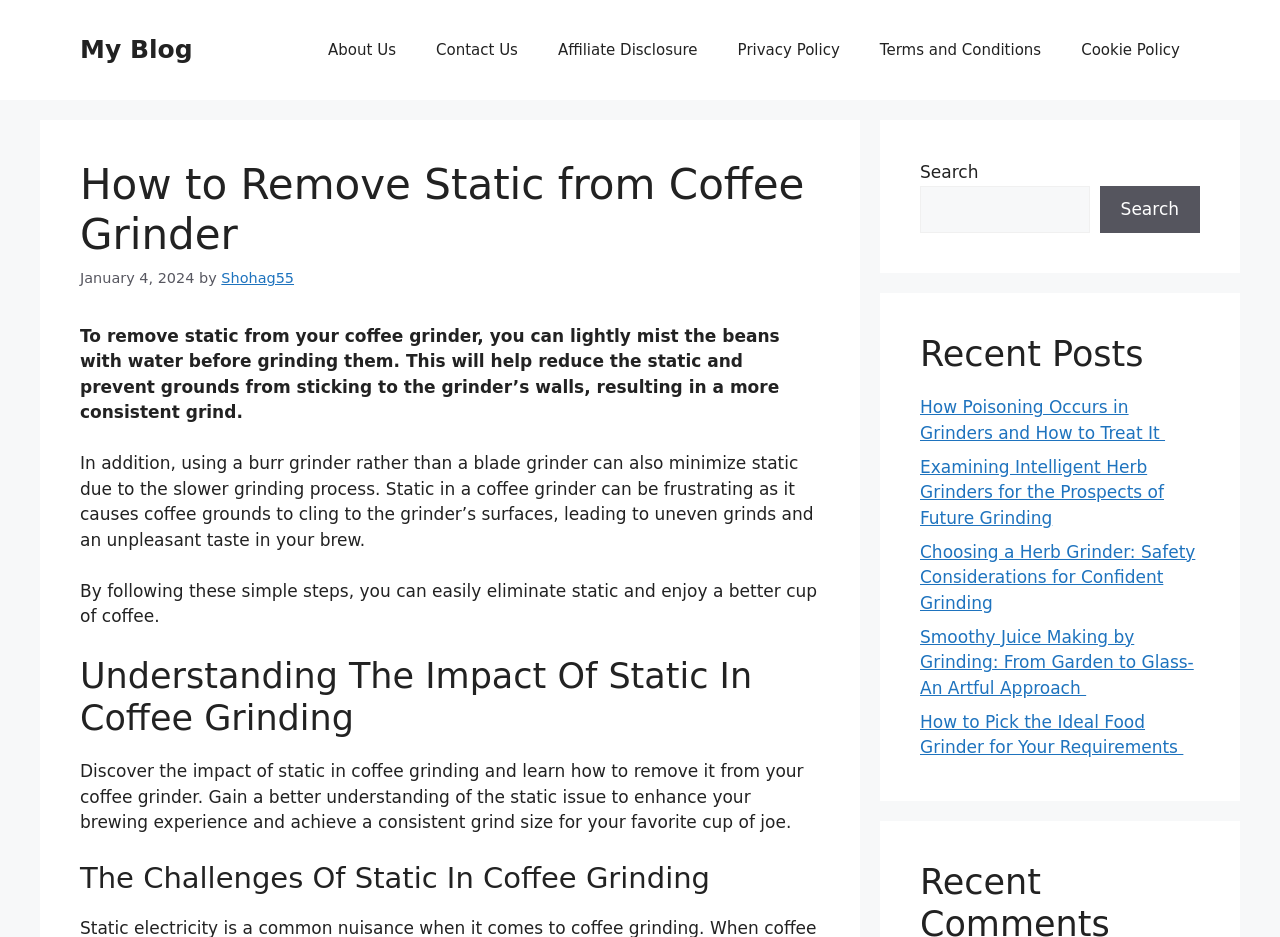Using the description: "Search", identify the bounding box of the corresponding UI element in the screenshot.

[0.859, 0.198, 0.938, 0.249]